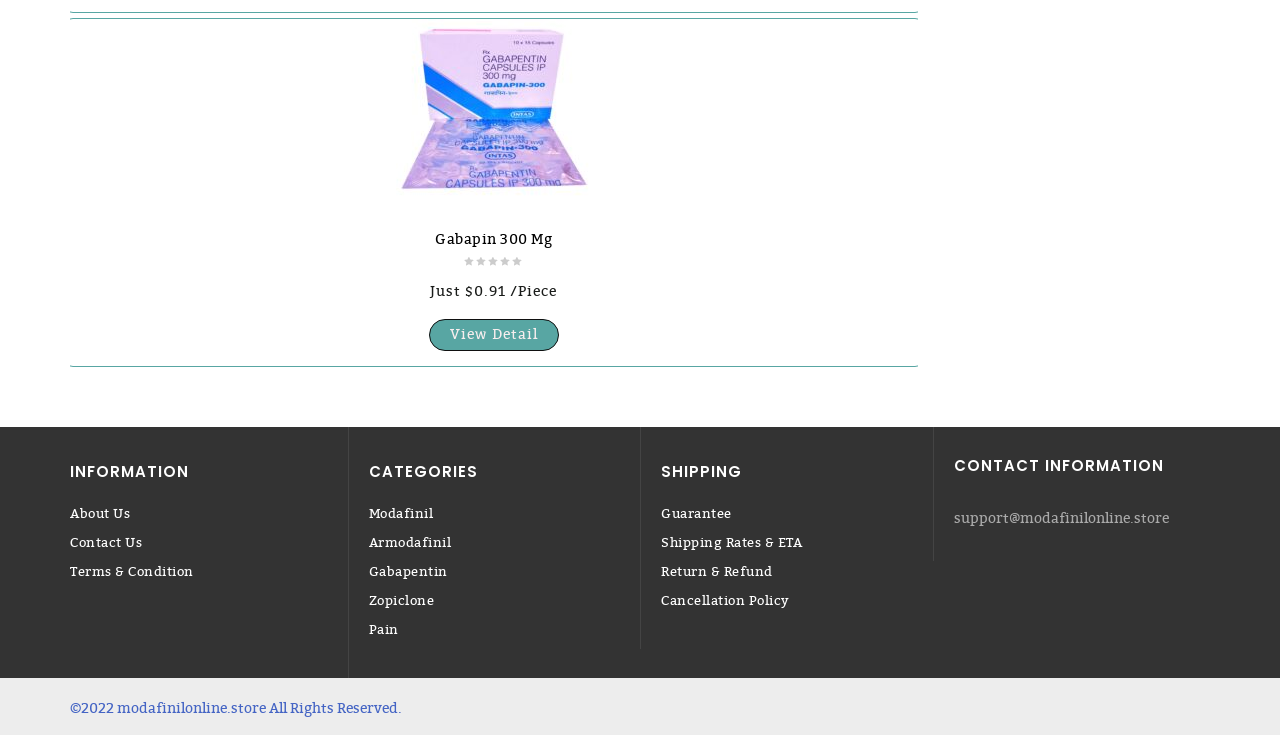Please provide the bounding box coordinates for the element that needs to be clicked to perform the following instruction: "Select options for Gabapin 300 Mg". The coordinates should be given as four float numbers between 0 and 1, i.e., [left, top, right, bottom].

[0.335, 0.434, 0.437, 0.477]